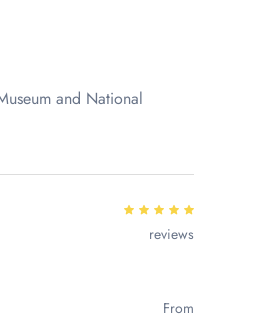Create an elaborate description of the image, covering every aspect.

The image highlights the significant cultural site known as the Museum and National Museum, likely showcasing its importance in preserving and displaying national heritage. Below the name, there are five stars indicating a high rating, accompanied by the text "reviews," suggesting that visitors have left positive feedback about their experience. The phrase "From" implies there may be more details or options related to this location, inviting further exploration. This image serves as a promotional element for travelers interested in enriching their understanding of the nation's history and culture through its museums.